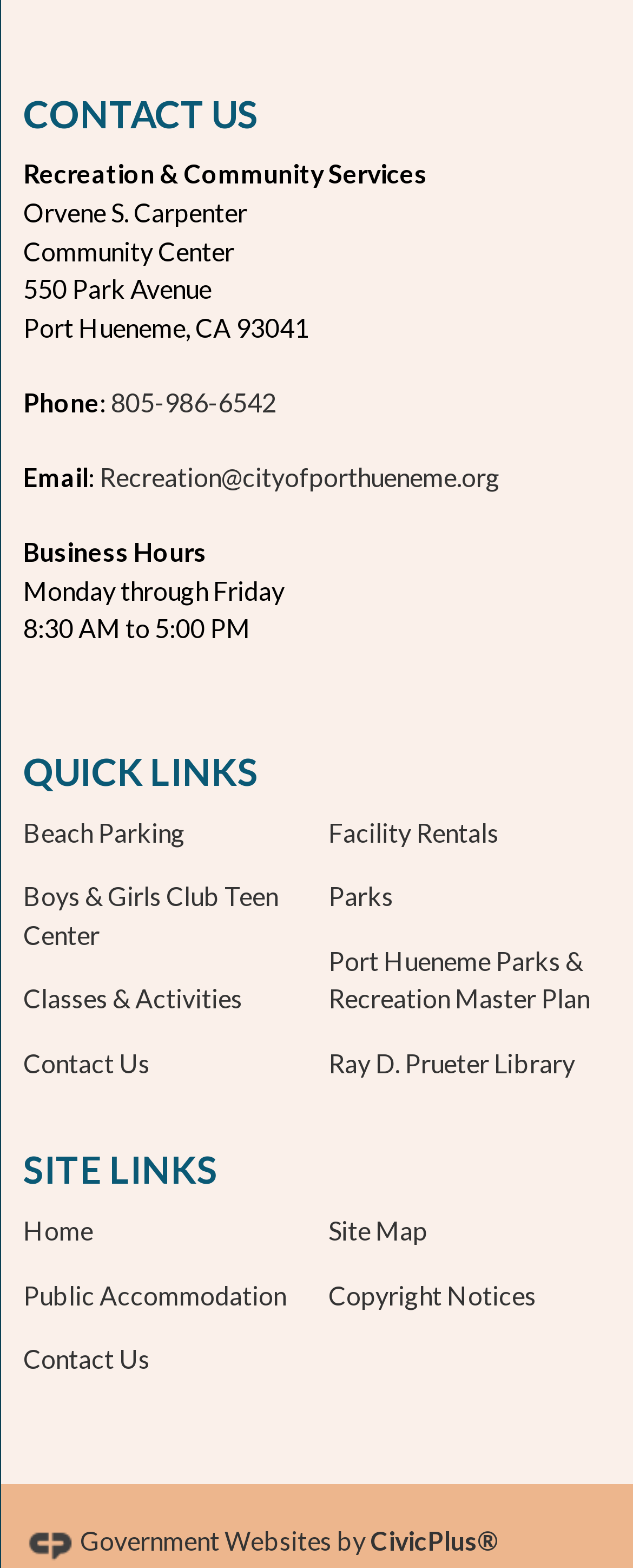What is the email address of the Recreation & Community Services?
Carefully examine the image and provide a detailed answer to the question.

I found the email address by looking at the 'CONTACT US' region, where I saw a 'StaticText' element with the text 'Email' followed by a 'link' element with the email address 'Recreation@cityofporthueneme.org'.